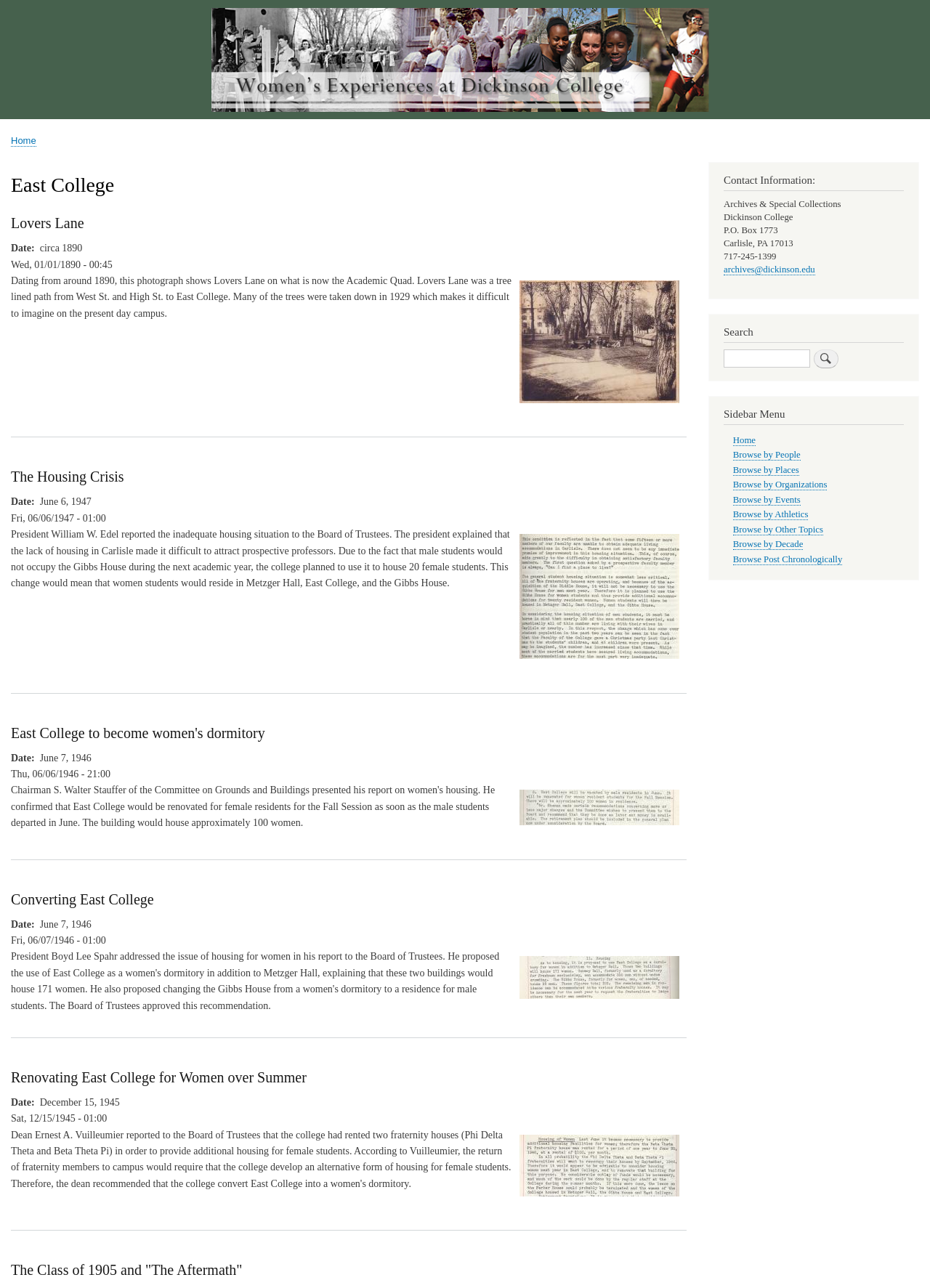Determine the coordinates of the bounding box for the clickable area needed to execute this instruction: "Search for something".

[0.778, 0.272, 0.871, 0.286]